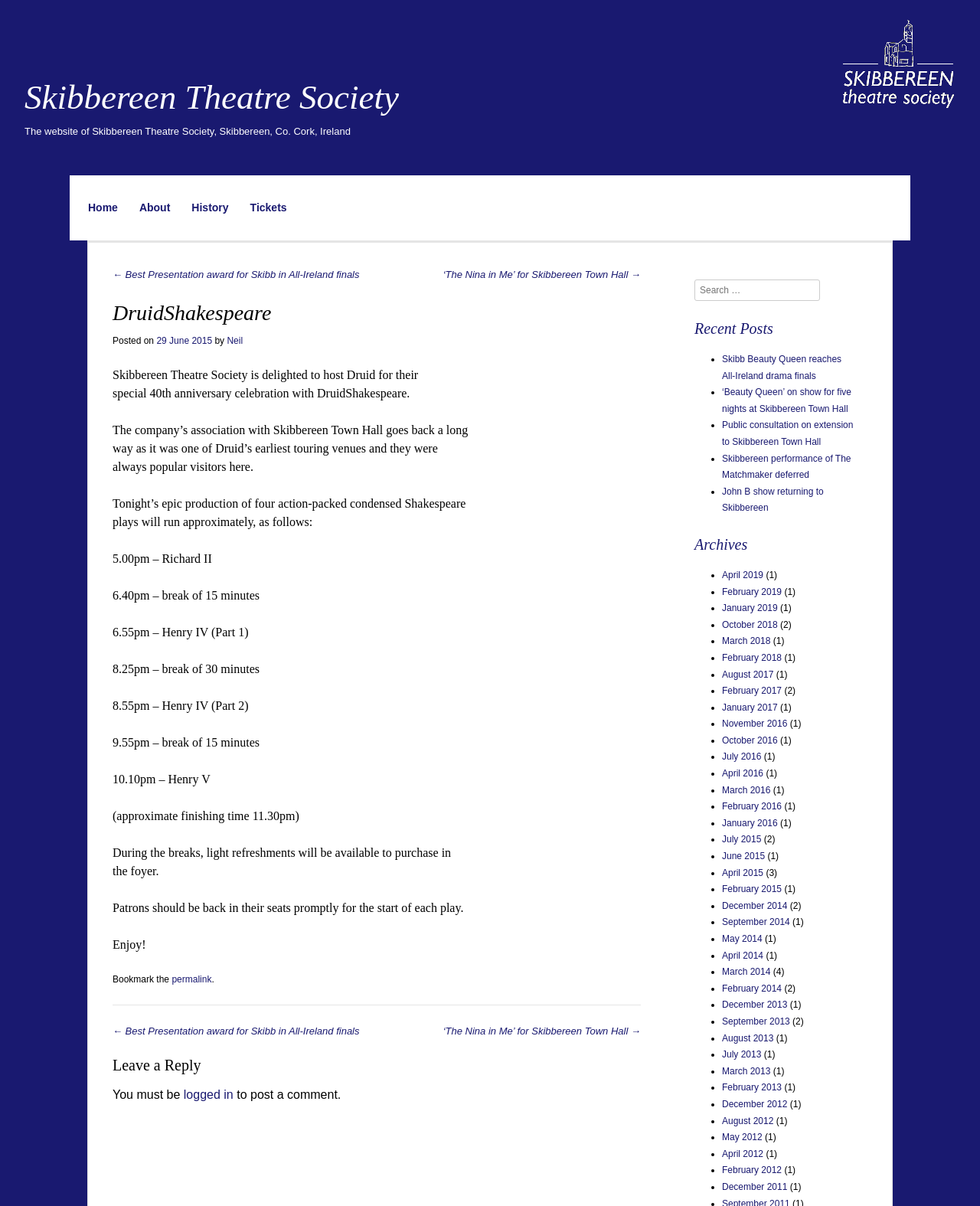Please determine the bounding box coordinates of the area that needs to be clicked to complete this task: 'Read the 'DruidShakespeare' article'. The coordinates must be four float numbers between 0 and 1, formatted as [left, top, right, bottom].

[0.115, 0.246, 0.654, 0.288]